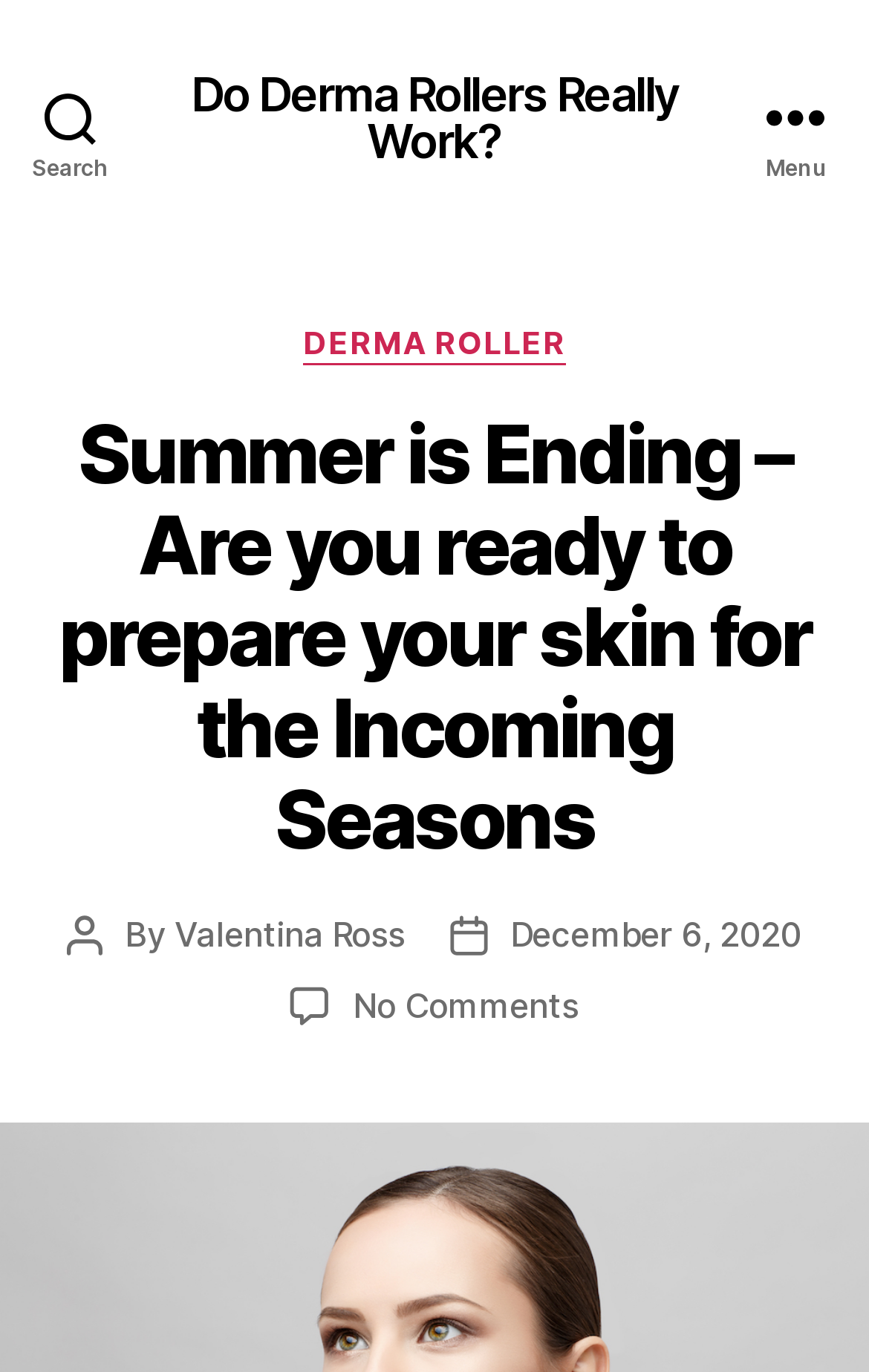What is the topic of the article?
Look at the screenshot and provide an in-depth answer.

The topic of the article can be inferred from the link 'Do Derma Rollers Really Work?' which is a prominent element on the webpage, and also from the category link 'DERMA ROLLER' in the menu section.